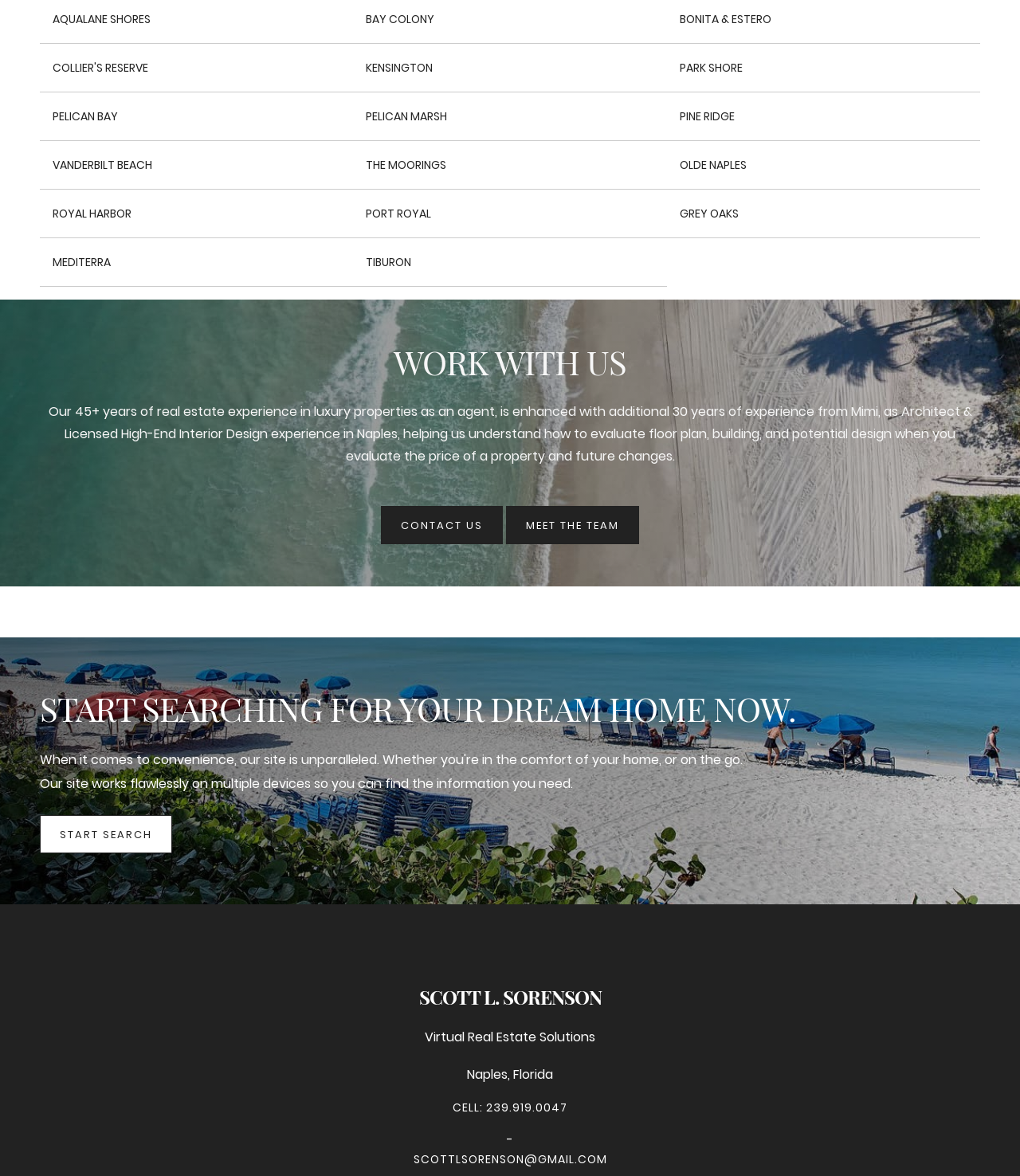Please identify the bounding box coordinates of the clickable area that will allow you to execute the instruction: "Share on Facebook".

None